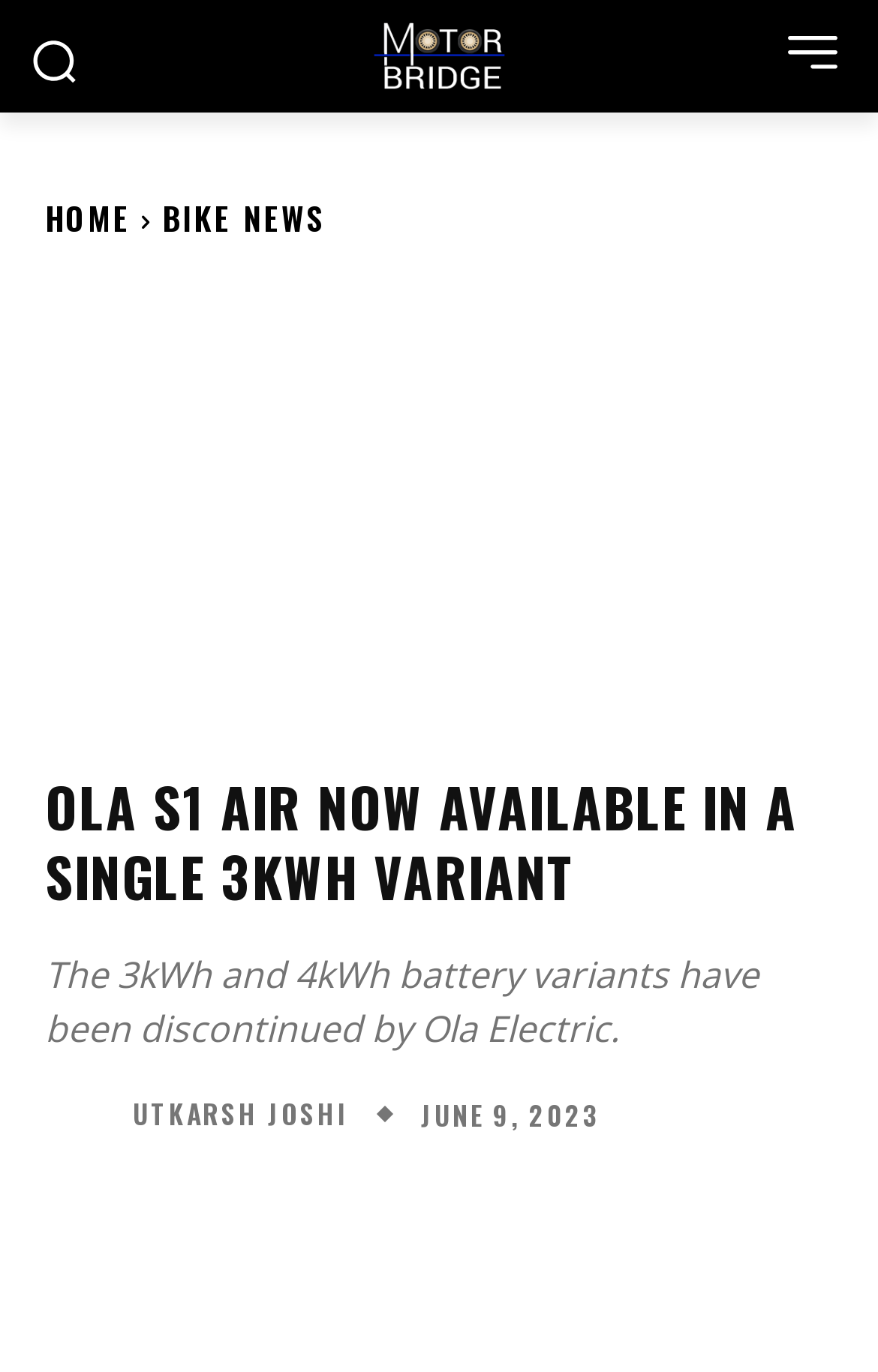Locate and generate the text content of the webpage's heading.

OLA S1 AIR NOW AVAILABLE IN A SINGLE 3KWH VARIANT